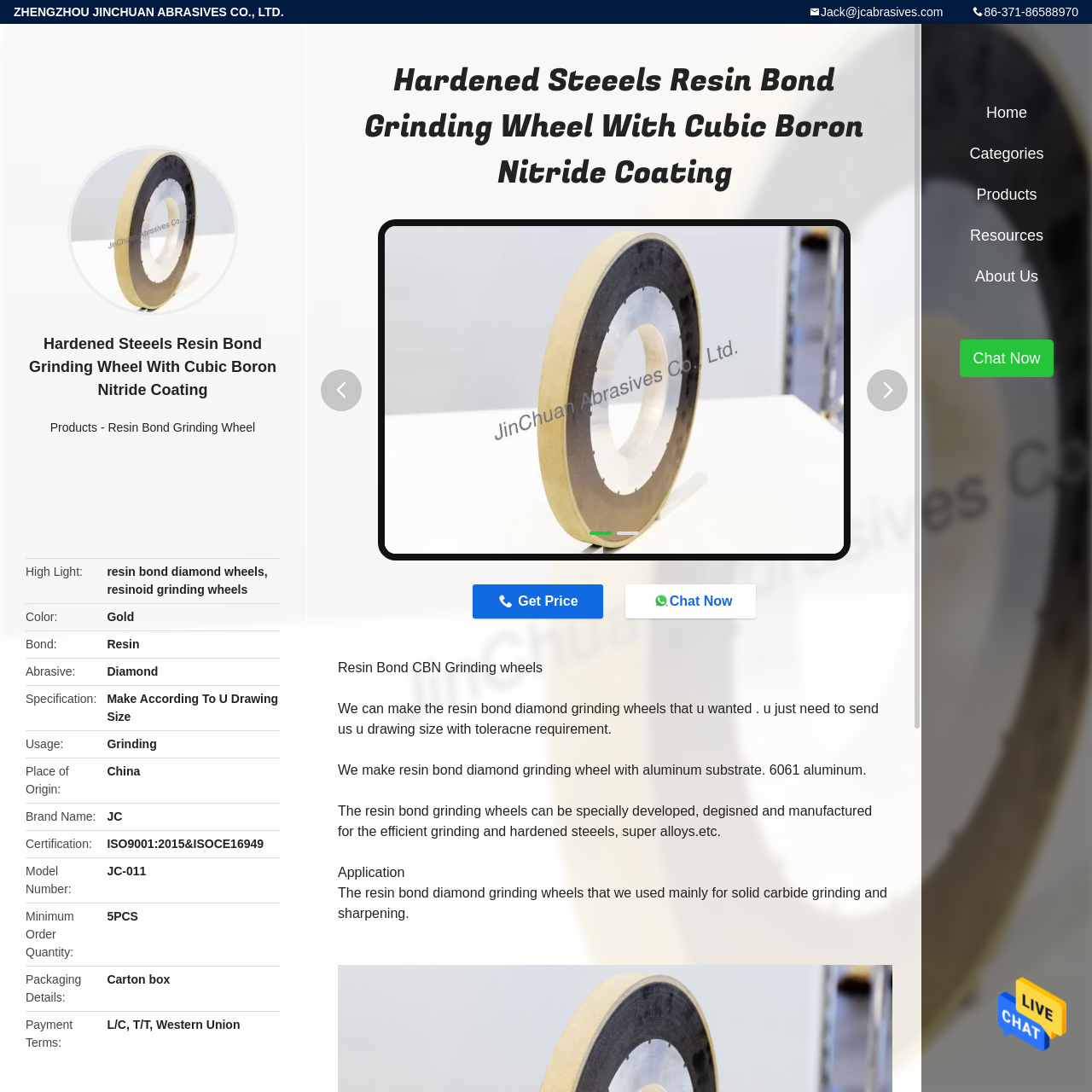Find the primary header on the webpage and provide its text.

Hardened Steeels Resin Bond Grinding Wheel With Cubic Boron Nitride Coating